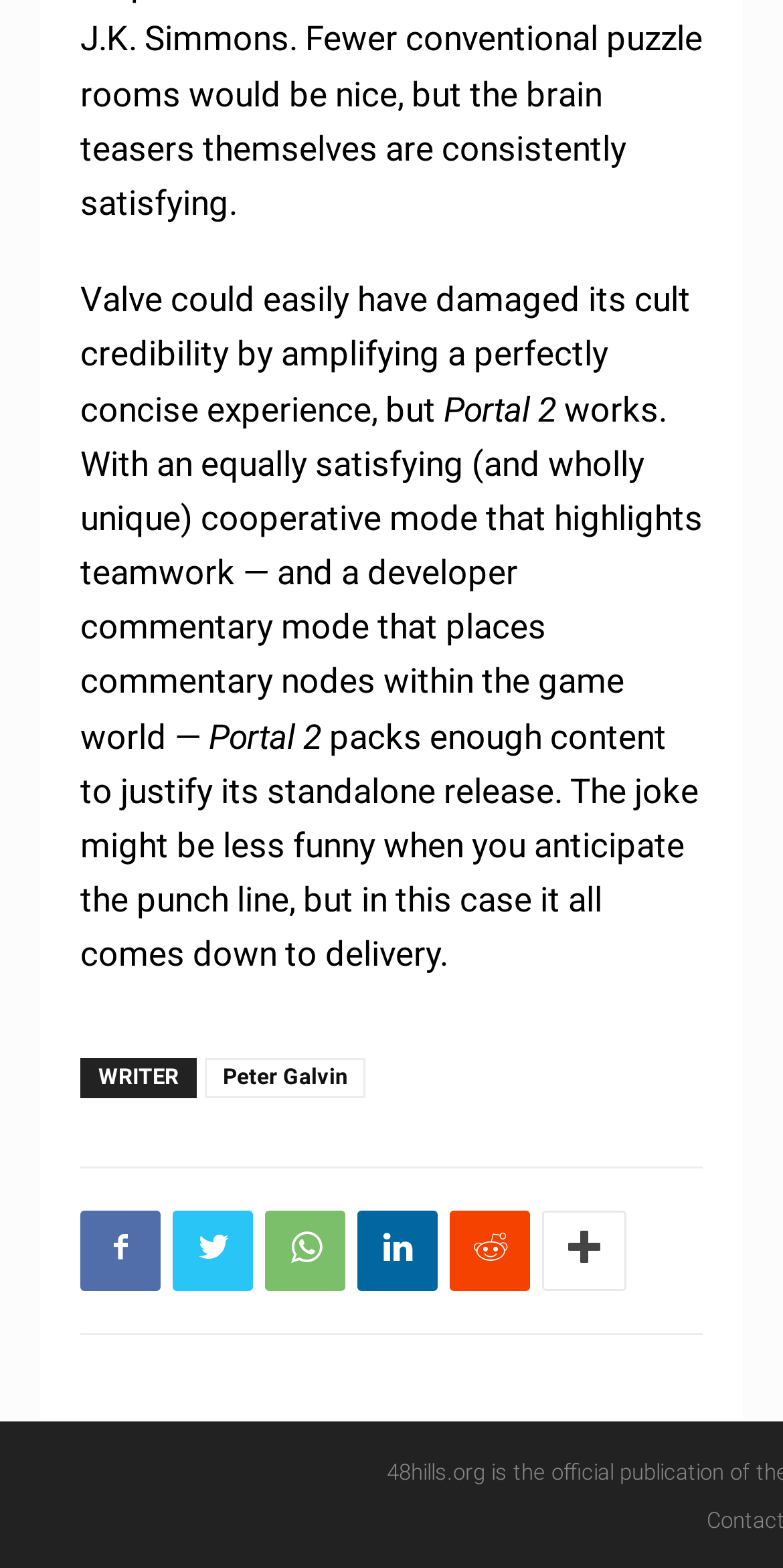Specify the bounding box coordinates (top-left x, top-left y, bottom-right x, bottom-right y) of the UI element in the screenshot that matches this description: ReddIt

[0.574, 0.772, 0.677, 0.823]